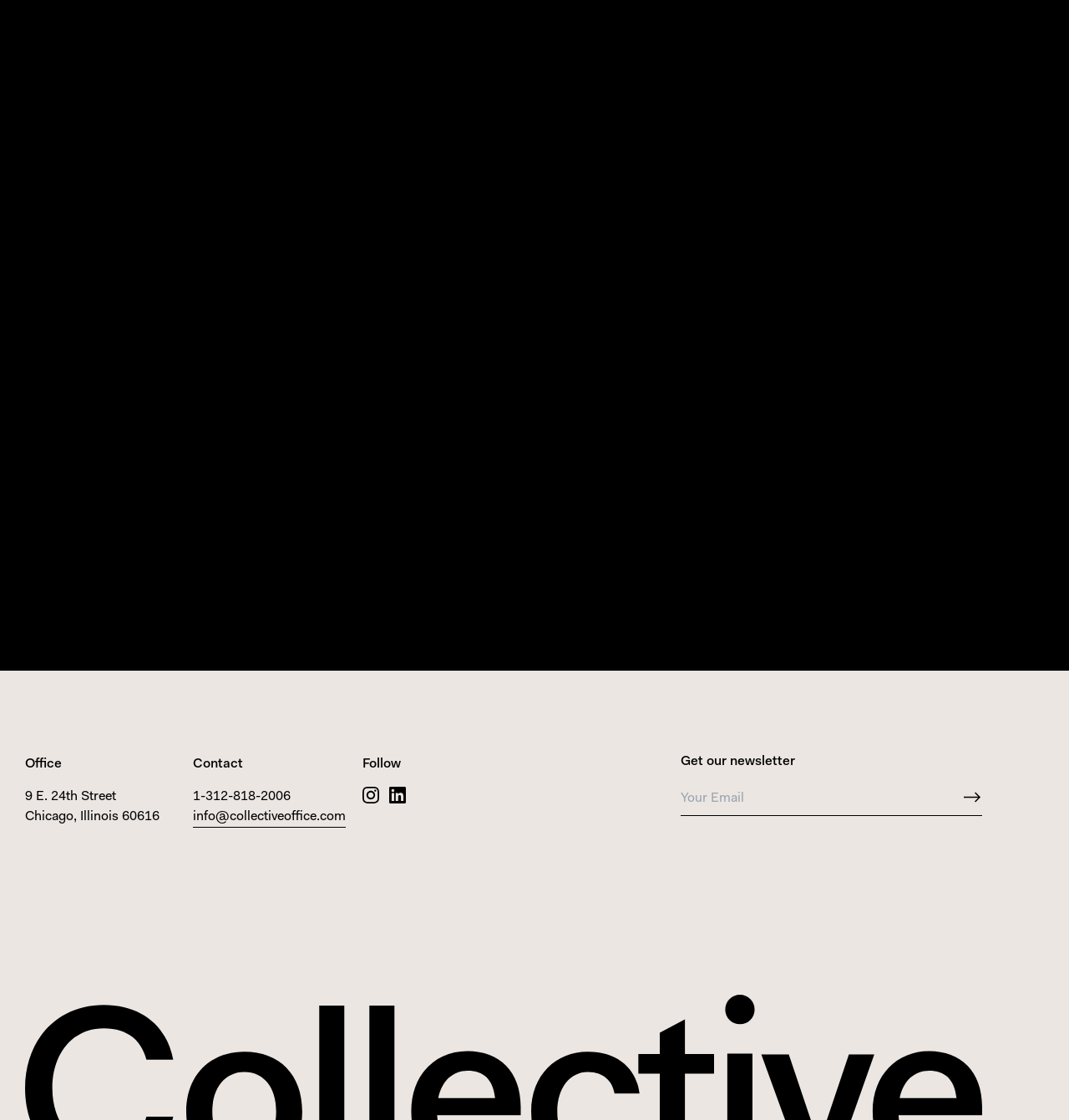Find the bounding box coordinates of the area to click in order to follow the instruction: "View Lake Geneva House project".

[0.023, 0.16, 0.311, 0.42]